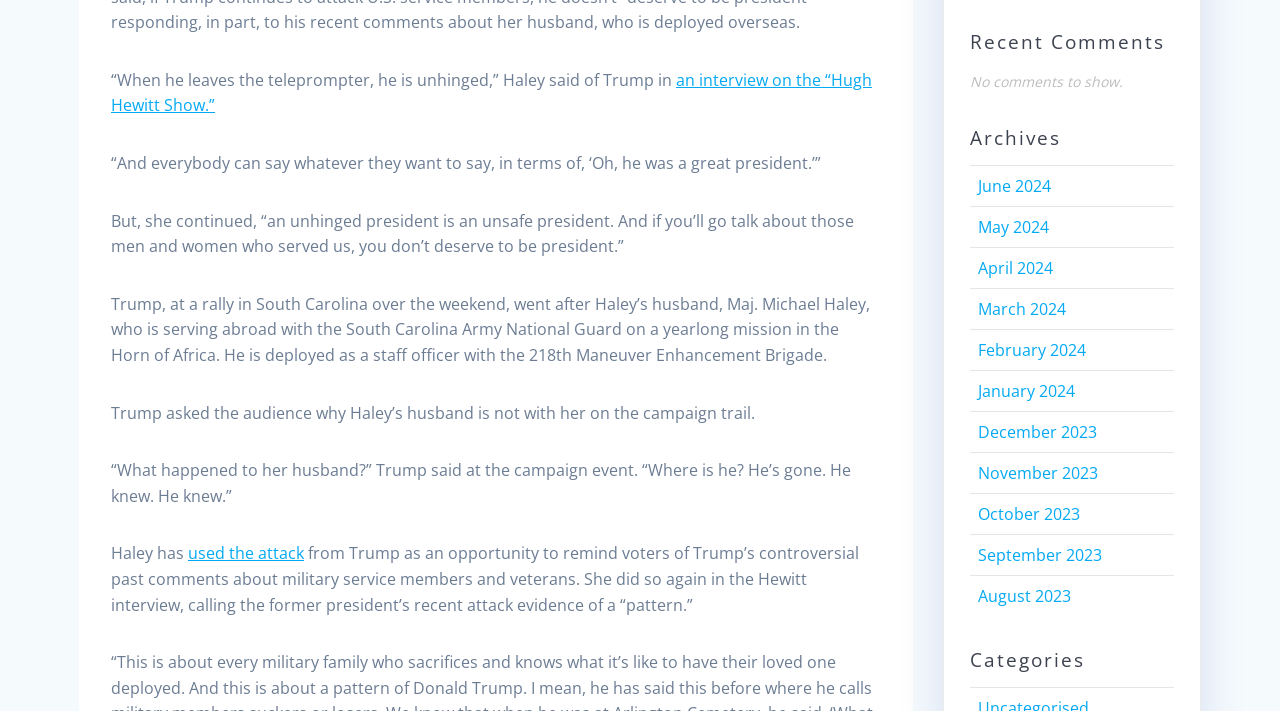What is the topic of the article?
Refer to the image and offer an in-depth and detailed answer to the question.

The article appears to be discussing Nikki Haley's comments about Donald Trump, specifically his behavior and comments about military service members and veterans. The article also mentions Trump's recent attack on Haley's husband.